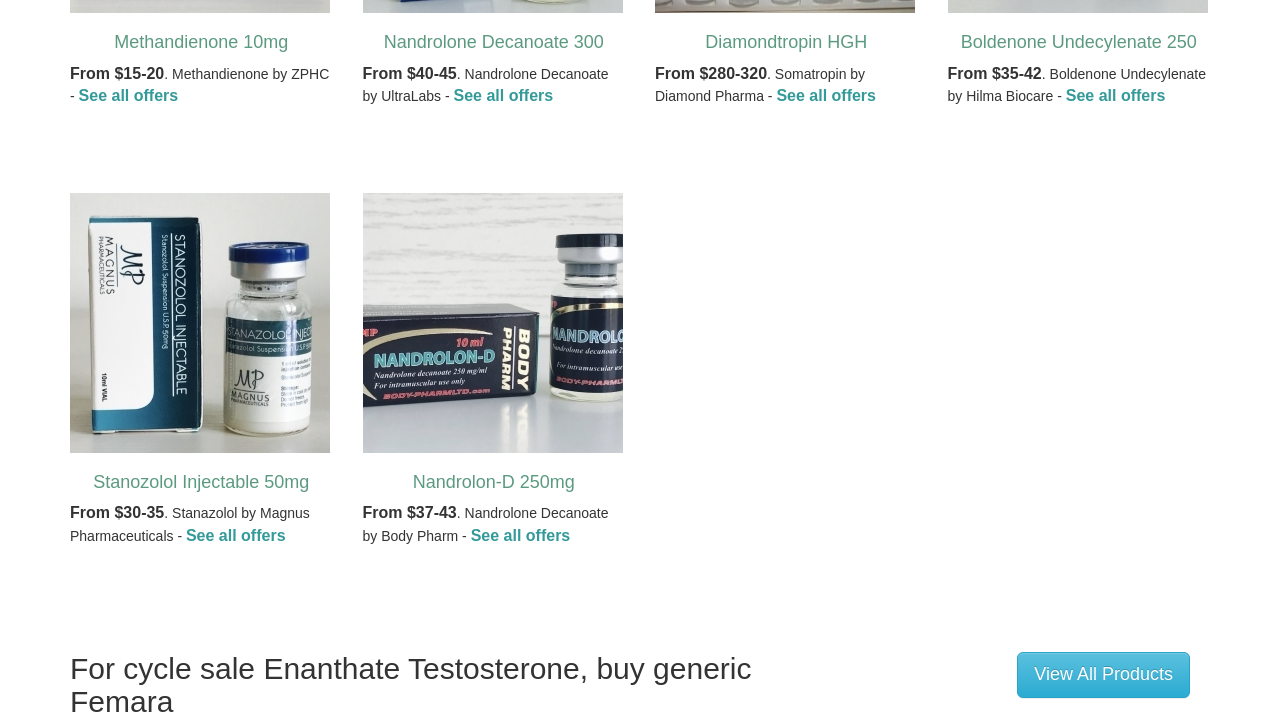Respond with a single word or phrase:
What is the purpose of the link 'See all offers'?

To view all offers for a product